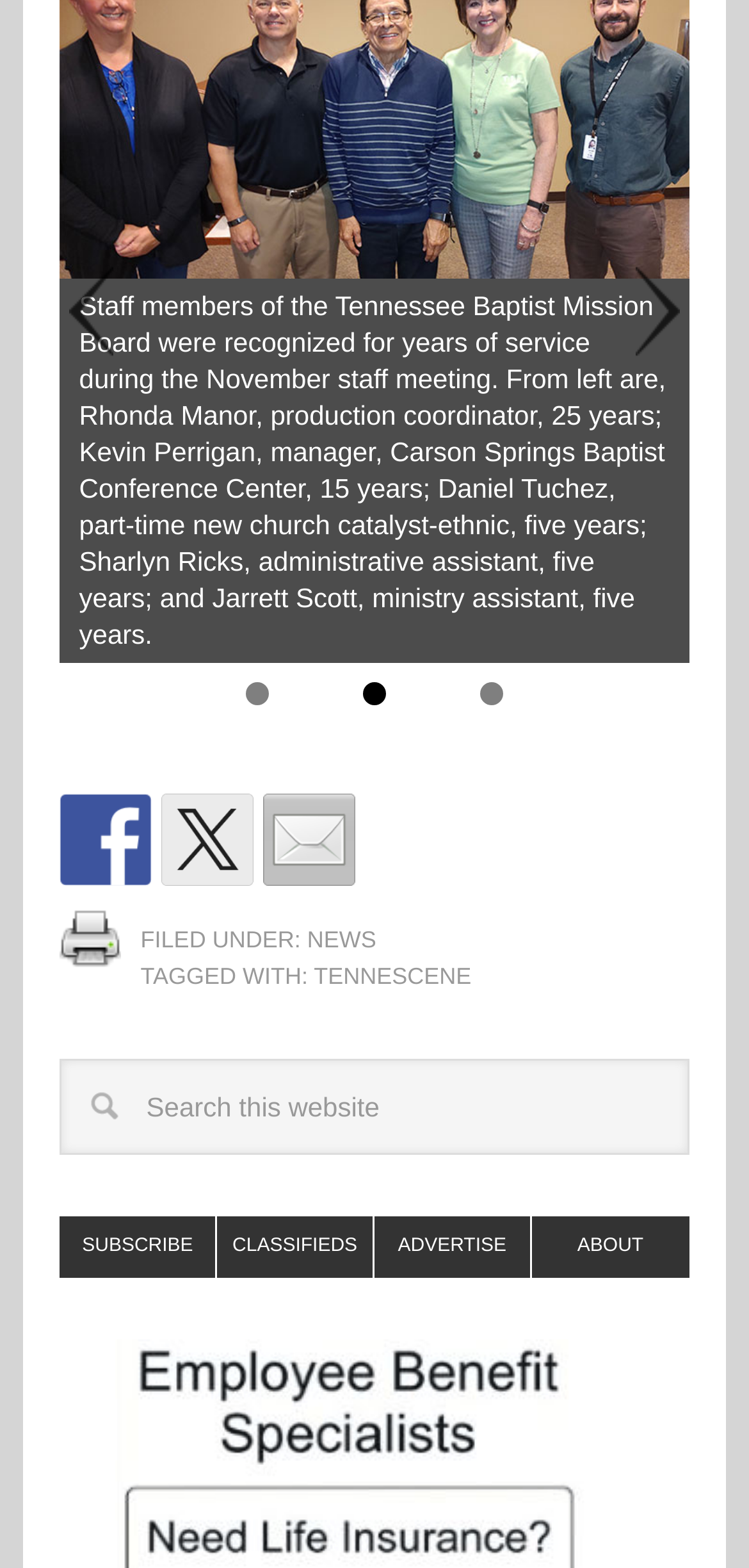Can you specify the bounding box coordinates for the region that should be clicked to fulfill this instruction: "Subscribe".

[0.08, 0.775, 0.29, 0.815]